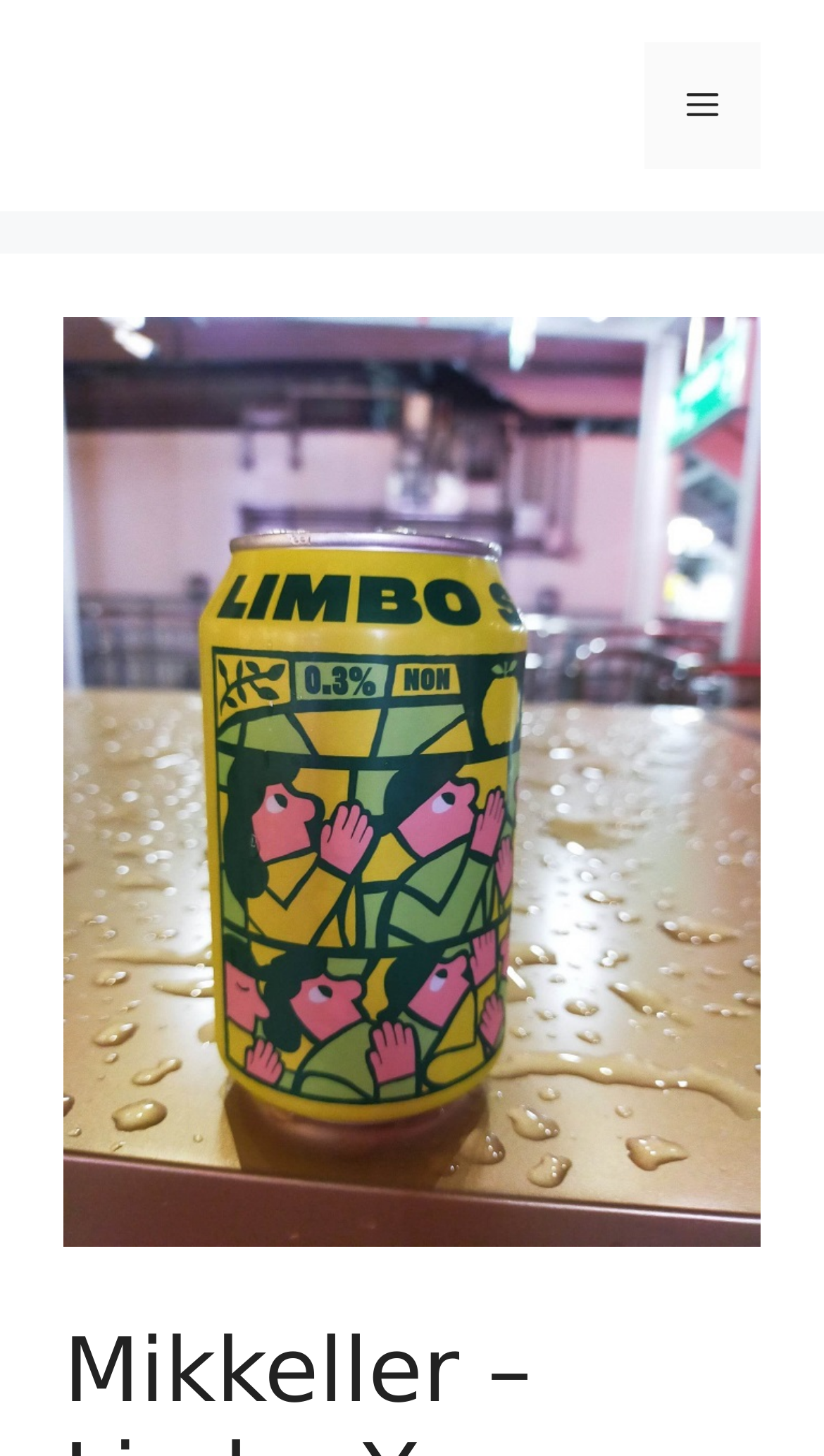Provide the bounding box coordinates of the HTML element this sentence describes: "Menu". The bounding box coordinates consist of four float numbers between 0 and 1, i.e., [left, top, right, bottom].

[0.782, 0.029, 0.923, 0.116]